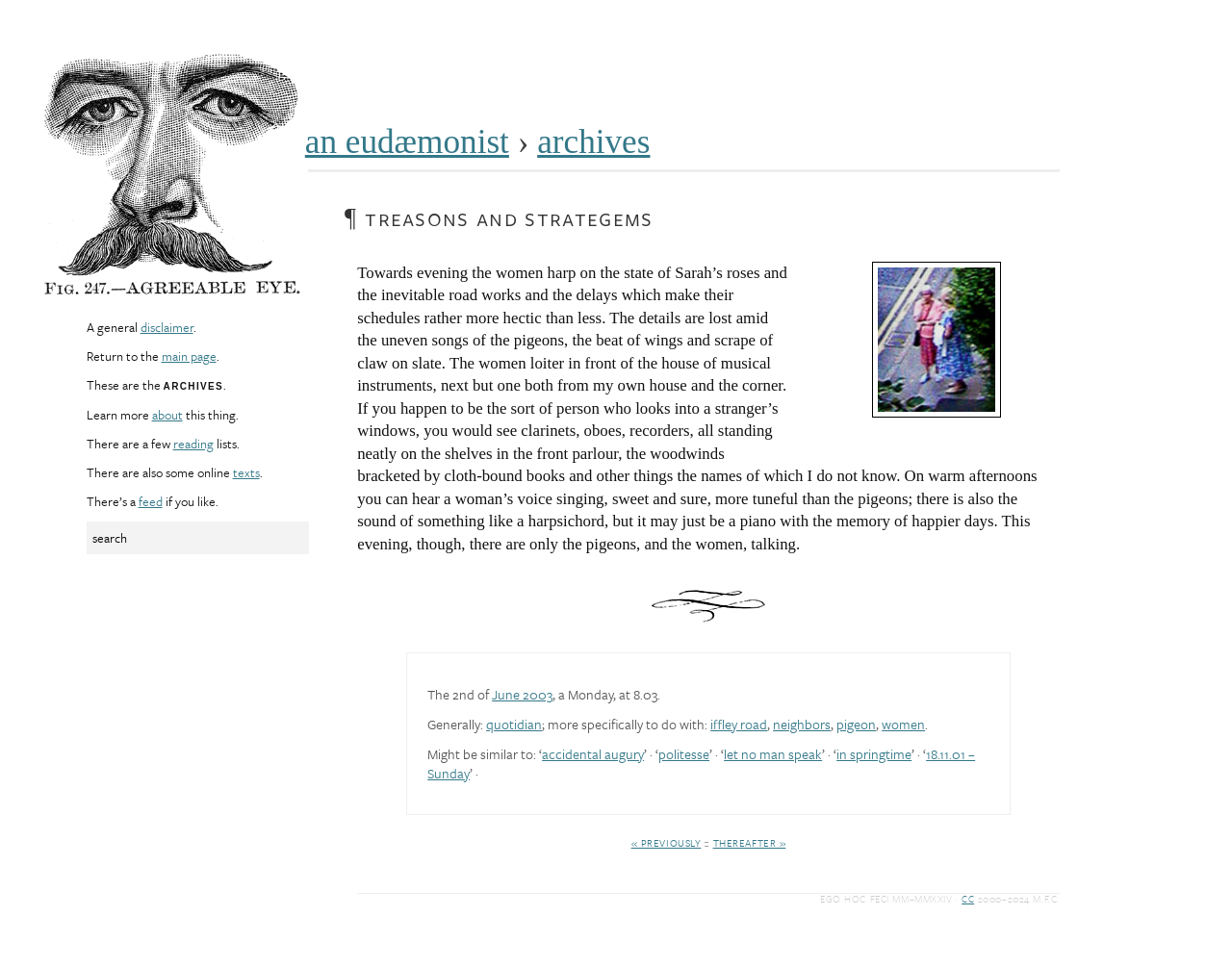Identify and provide the main heading of the webpage.

an eudæmonist › archives